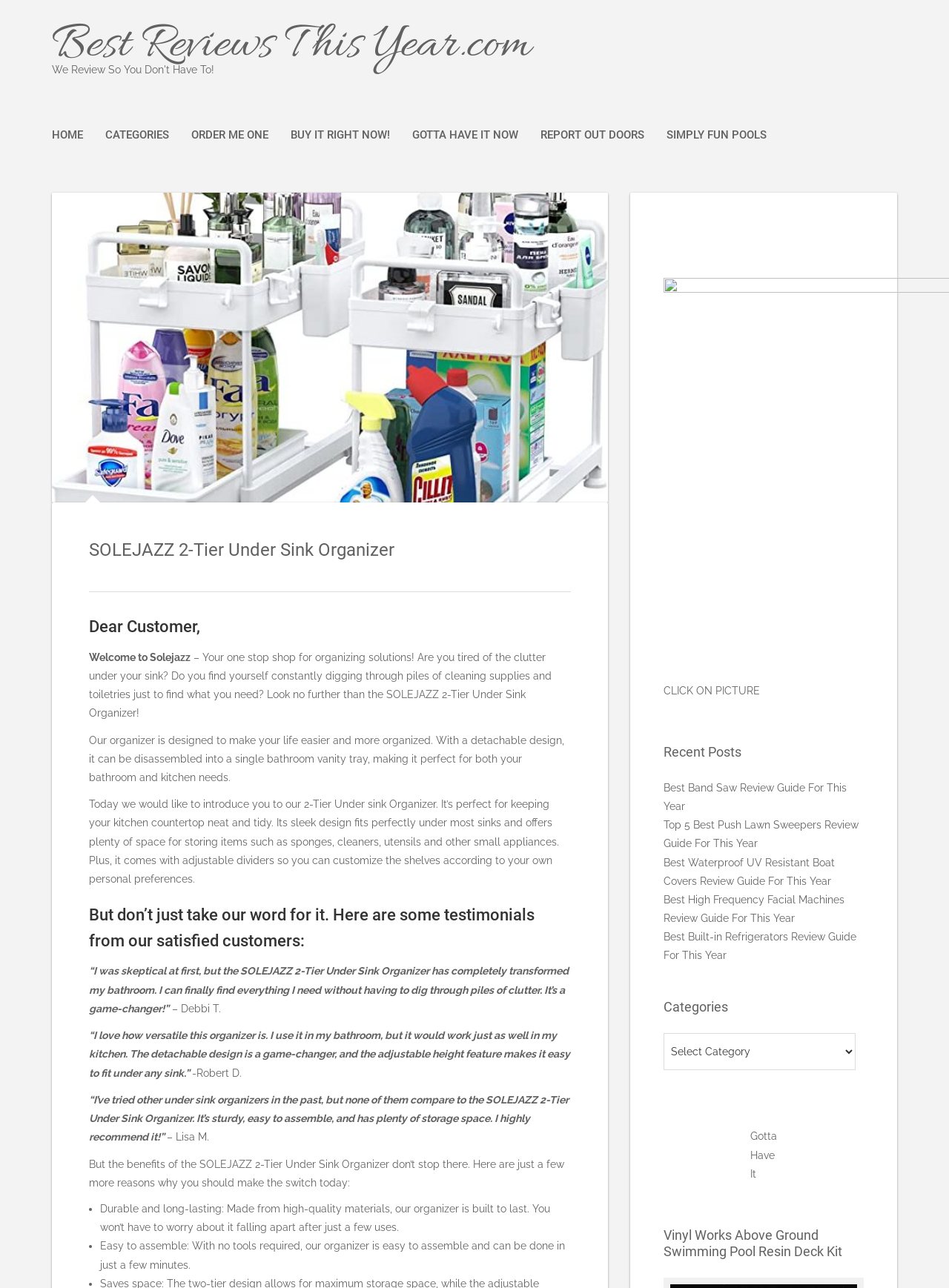Provide a brief response in the form of a single word or phrase:
How many testimonials are provided on the webpage?

3